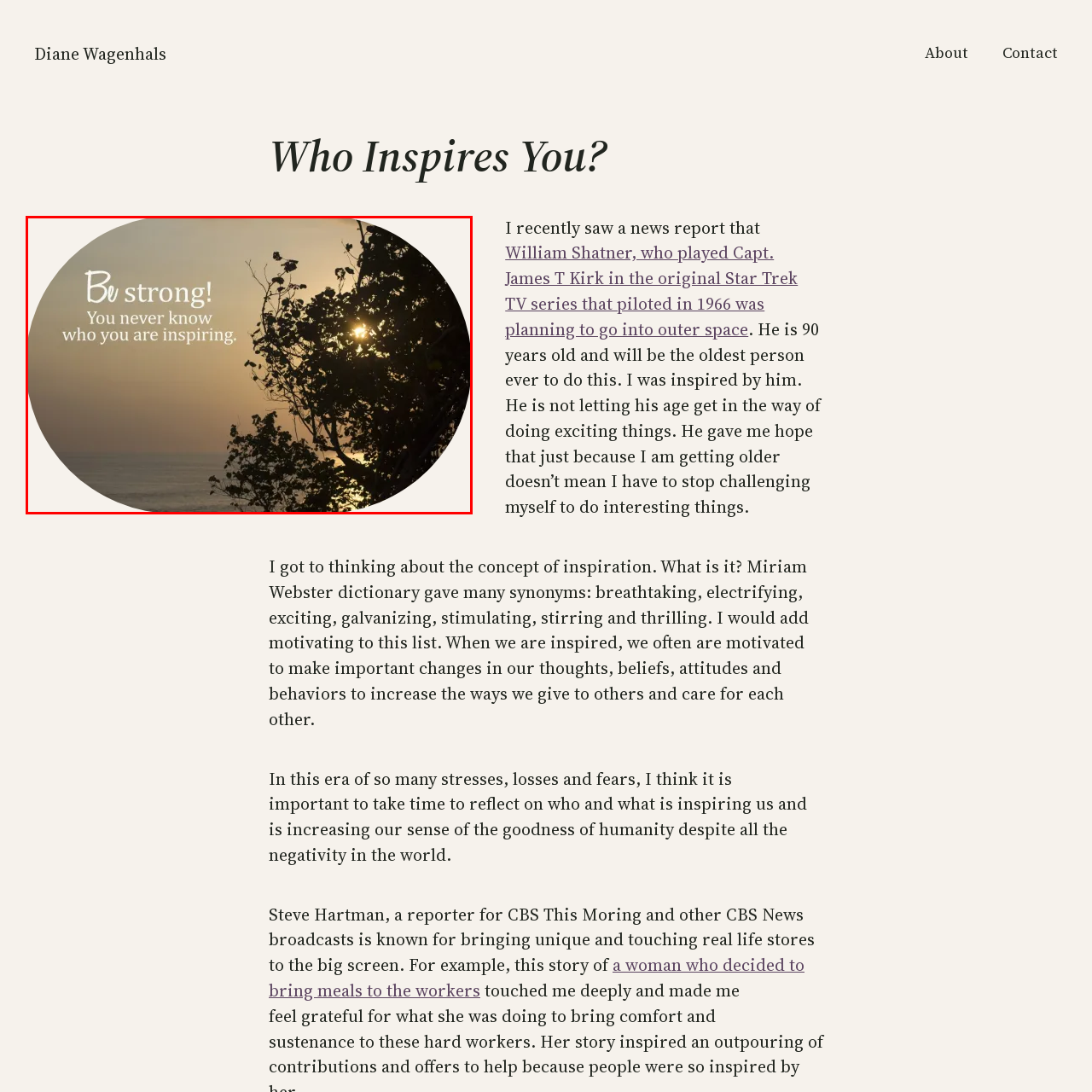Refer to the image contained within the red box, What is the setting of the image?
 Provide your response as a single word or phrase.

Sunset over the sea